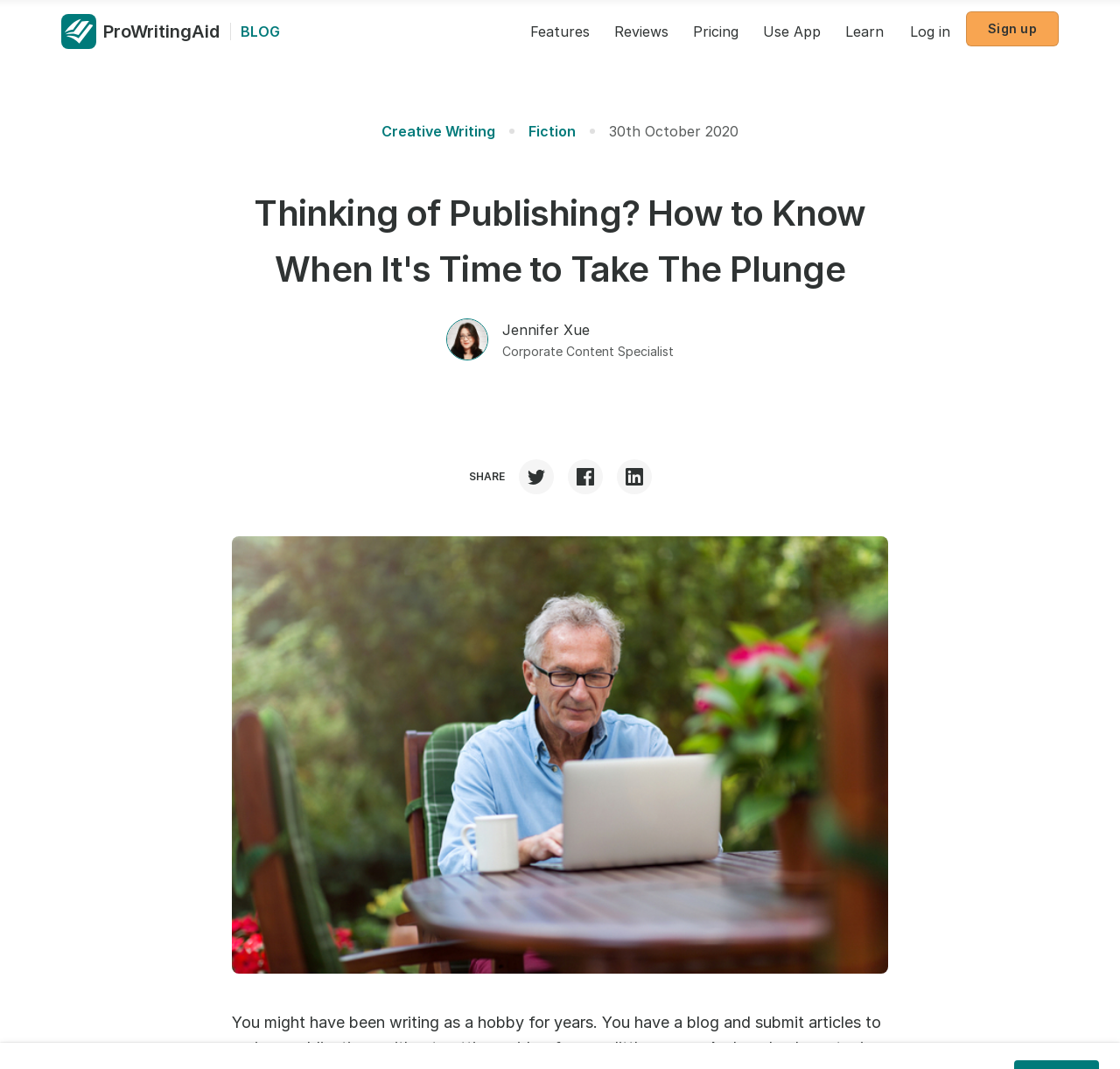Please give the bounding box coordinates of the area that should be clicked to fulfill the following instruction: "Click on the ProWritingAid link". The coordinates should be in the format of four float numbers from 0 to 1, i.e., [left, top, right, bottom].

[0.055, 0.013, 0.196, 0.046]